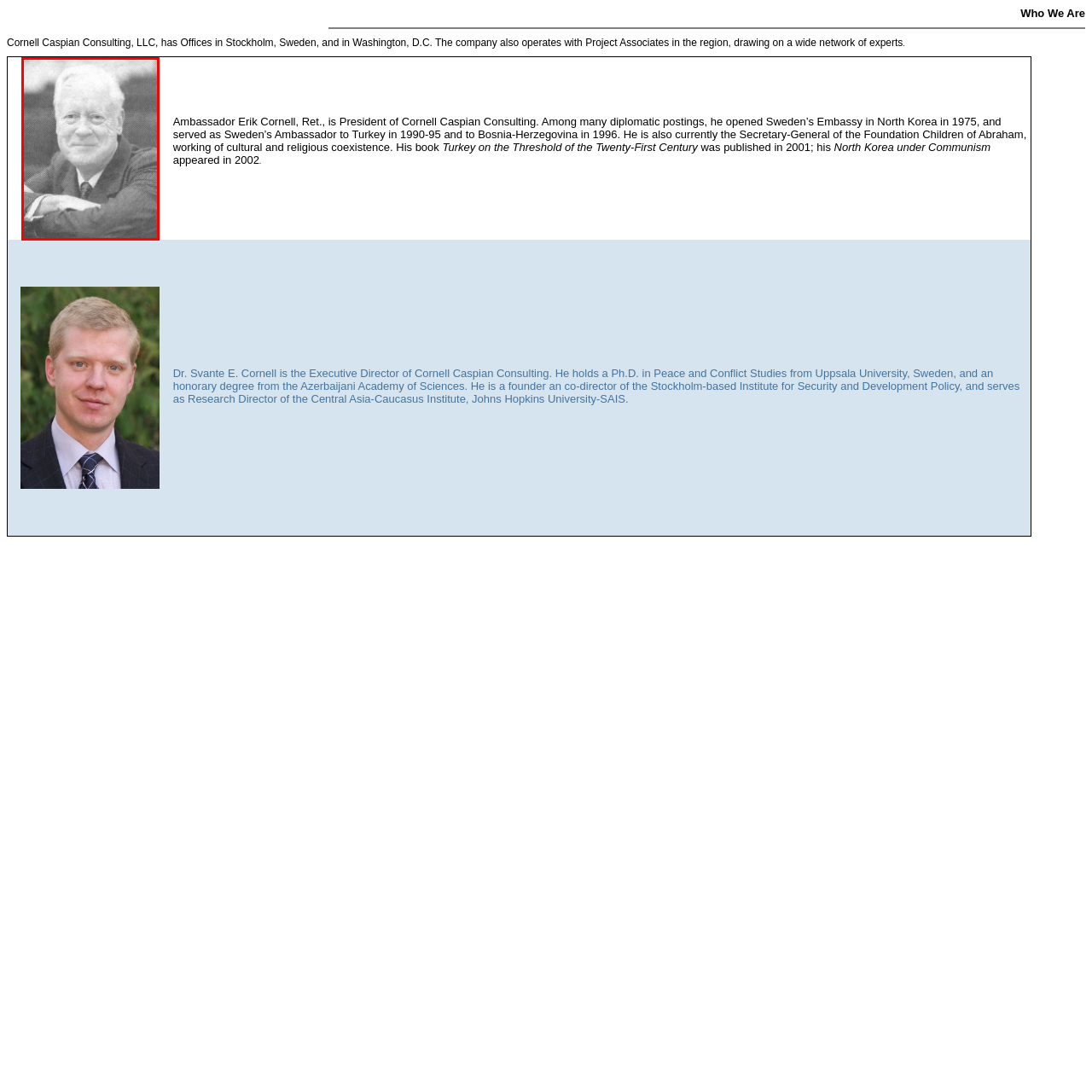Provide an in-depth description of the scene highlighted by the red boundary in the image.

The image features a distinguished gentleman with a warm smile, dressed in a formal suit and tie. He appears to be in a thoughtful pose, resting his arms on a surface while looking directly at the viewer. This individual is notably associated with Cornell Caspian Consulting, where he serves as President. His extensive diplomatic career includes remarkable postings, such as opening Sweden’s Embassy in North Korea in 1975 and serving as Sweden's Ambassador to Turkey and Bosnia-Herzegovina during the 1990s. The backdrop is blurred, focusing attention on his engaging expression, symbolizing his deep commitment to cultural and diplomatic efforts.